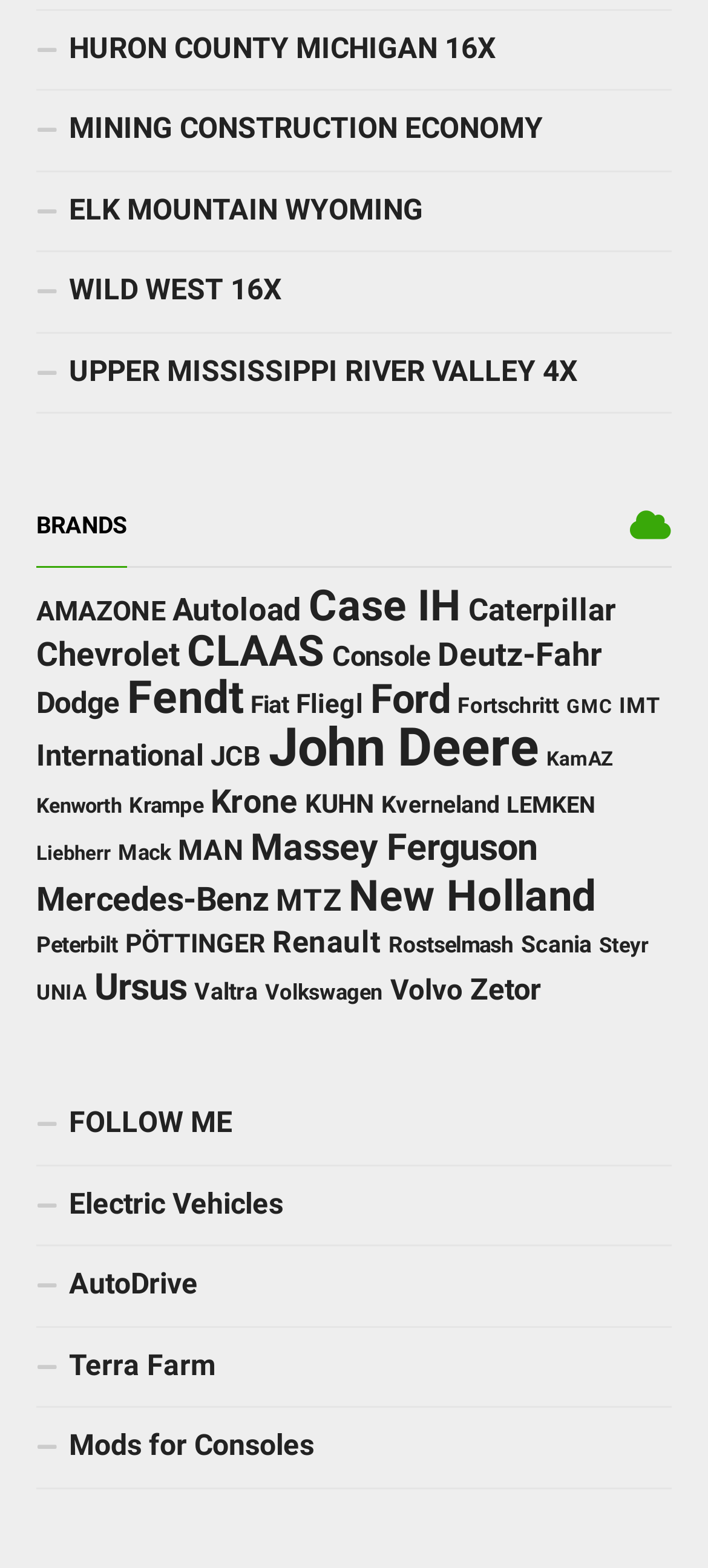Indicate the bounding box coordinates of the element that needs to be clicked to satisfy the following instruction: "Browse the 'John Deere' brand". The coordinates should be four float numbers between 0 and 1, i.e., [left, top, right, bottom].

[0.379, 0.457, 0.762, 0.497]